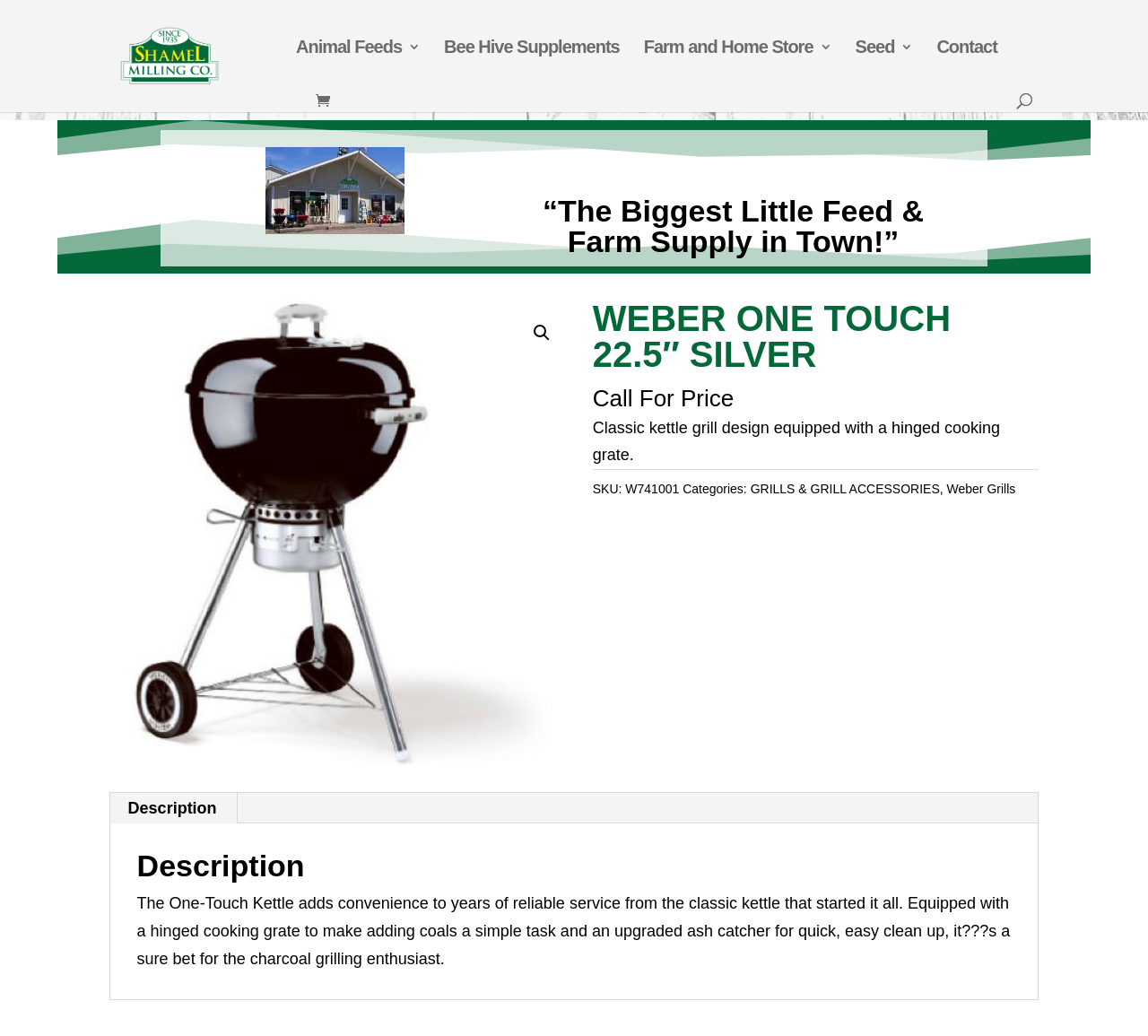What is the price of the product?
Based on the image, provide your answer in one word or phrase.

Call For Price